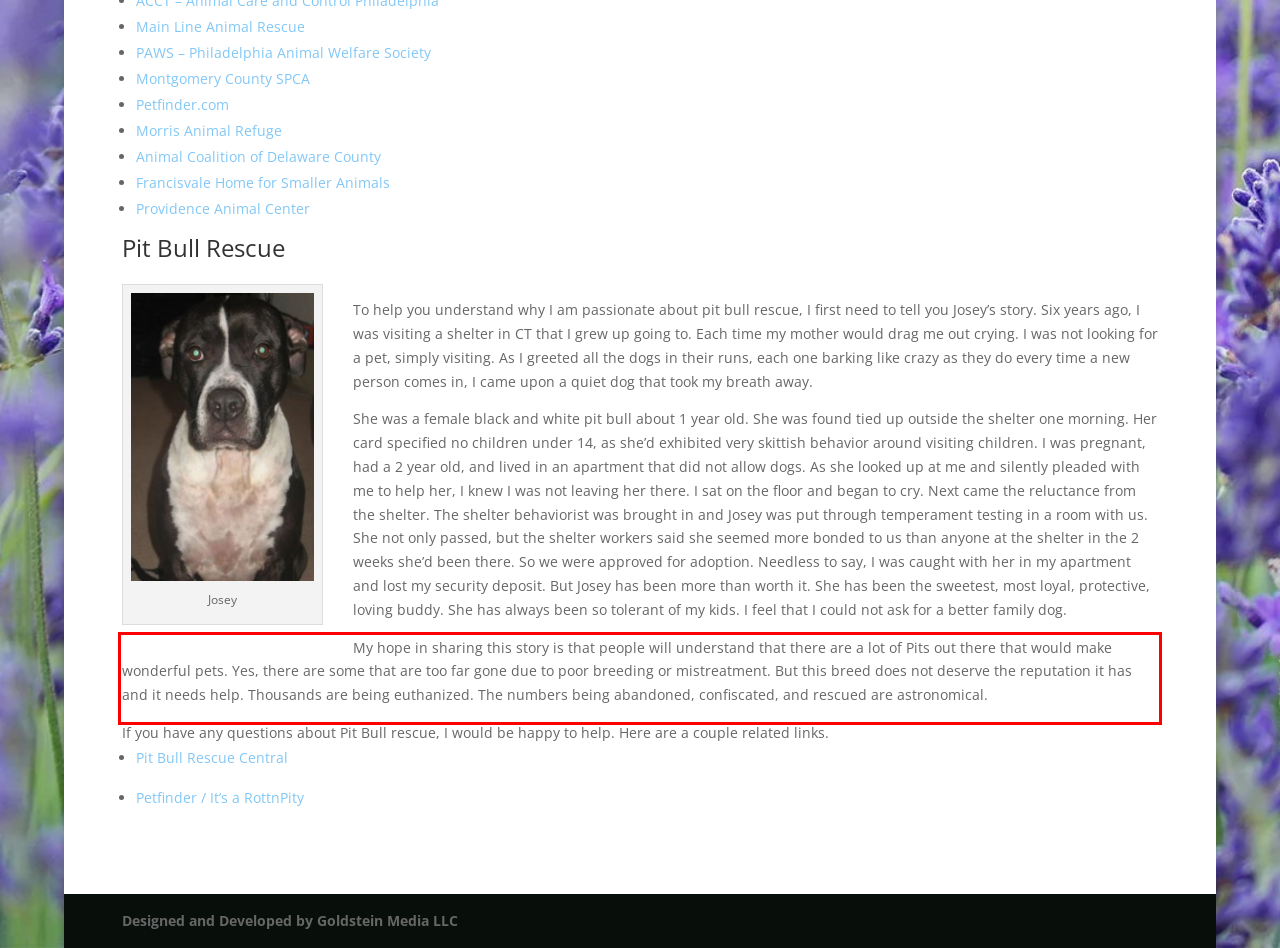Using the provided webpage screenshot, identify and read the text within the red rectangle bounding box.

My hope in sharing this story is that people will understand that there are a lot of Pits out there that would make wonderful pets. Yes, there are some that are too far gone due to poor breeding or mistreatment. But this breed does not deserve the reputation it has and it needs help. Thousands are being euthanized. The numbers being abandoned, confiscated, and rescued are astronomical.